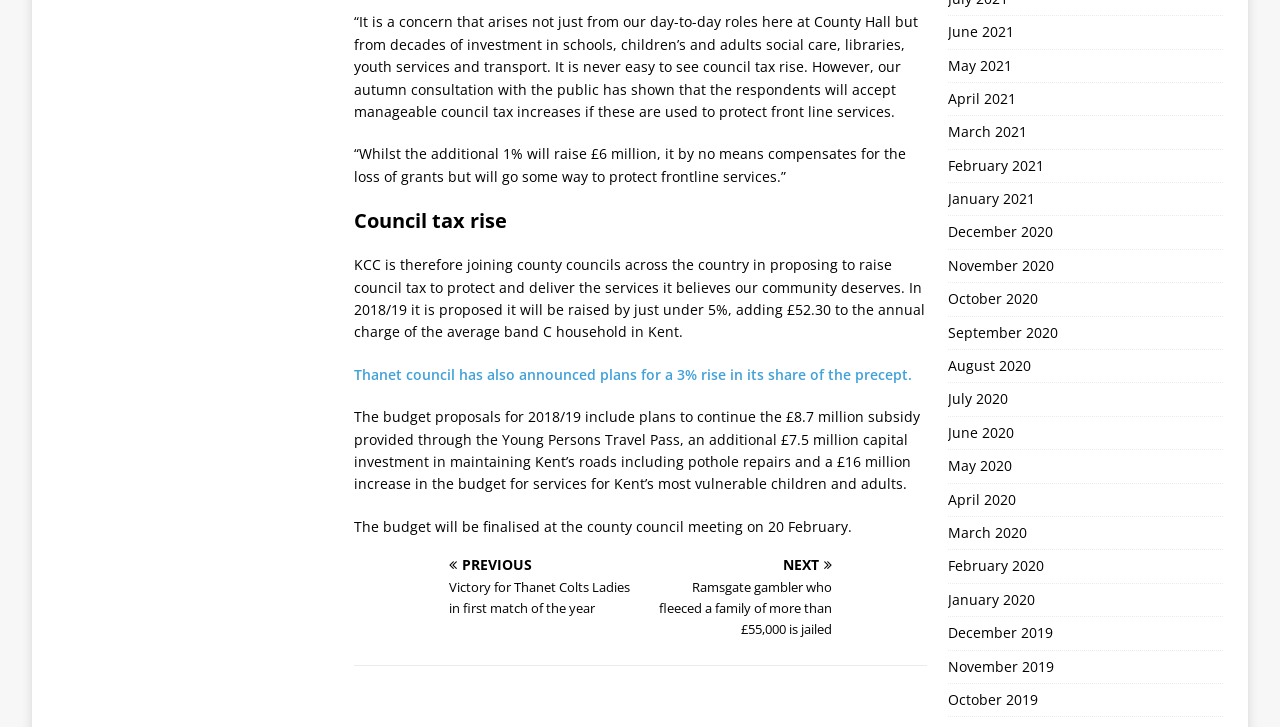Given the description April 2020, predict the bounding box coordinates of the UI element. Ensure the coordinates are in the format (top-left x, top-left y, bottom-right x, bottom-right y) and all values are between 0 and 1.

[0.74, 0.665, 0.955, 0.71]